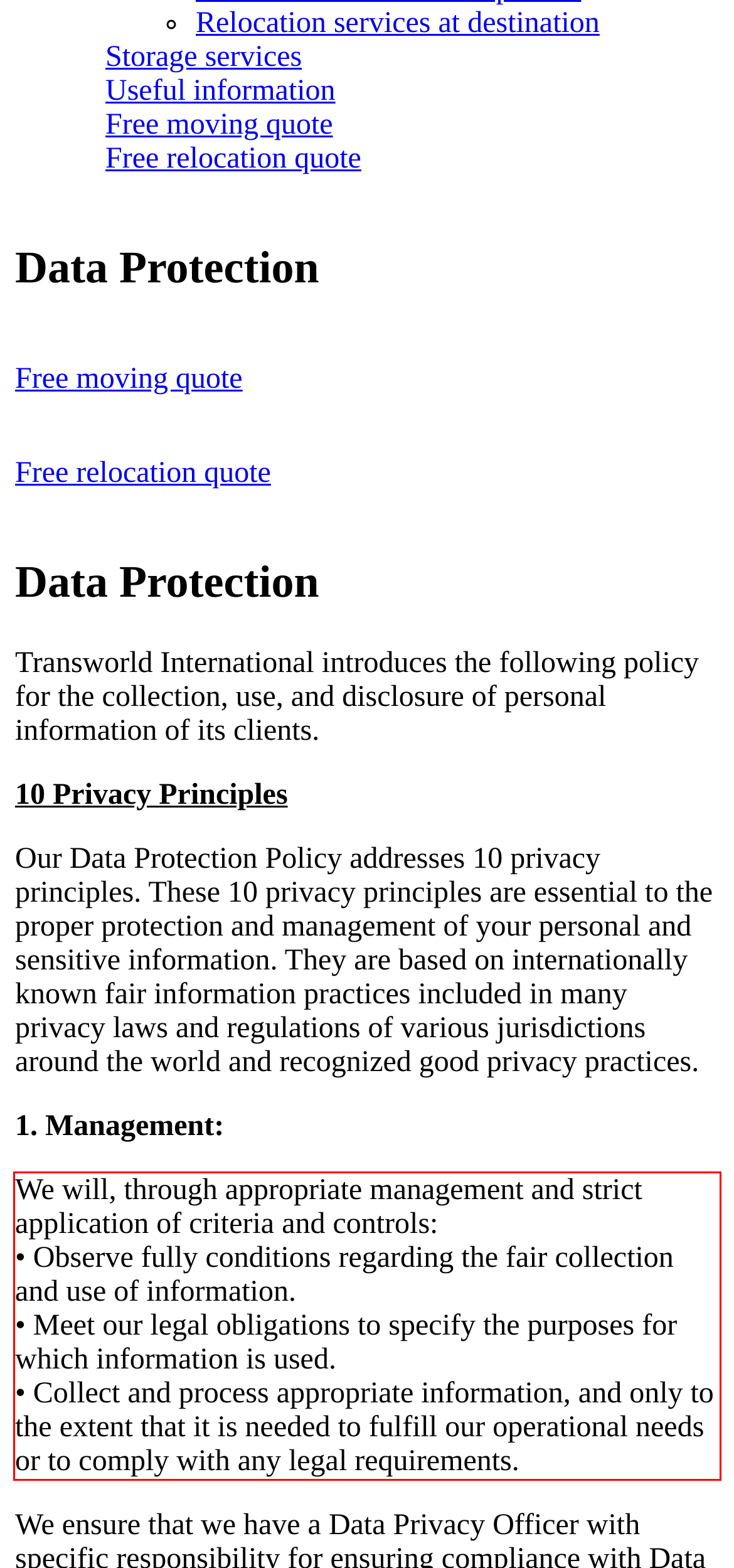Identify and extract the text within the red rectangle in the screenshot of the webpage.

We will, through appropriate management and strict application of criteria and controls: • Observe fully conditions regarding the fair collection and use of information. • Meet our legal obligations to specify the purposes for which information is used. • Collect and process appropriate information, and only to the extent that it is needed to fulfill our operational needs or to comply with any legal requirements.